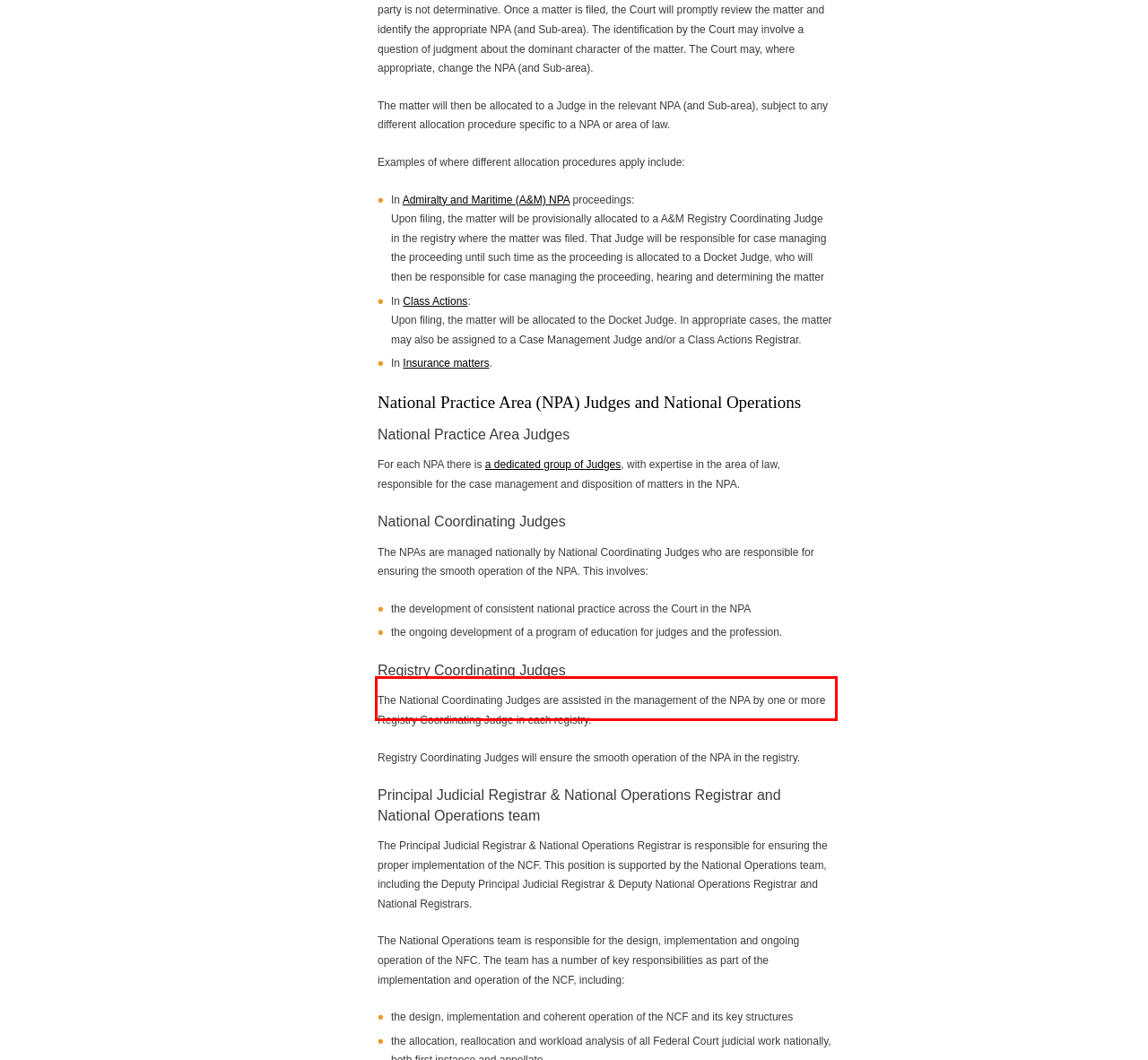Review the screenshot of the webpage and recognize the text inside the red rectangle bounding box. Provide the extracted text content.

The National Coordinating Judges are assisted in the management of the NPA by one or more Registry Coordinating Judge in each registry.